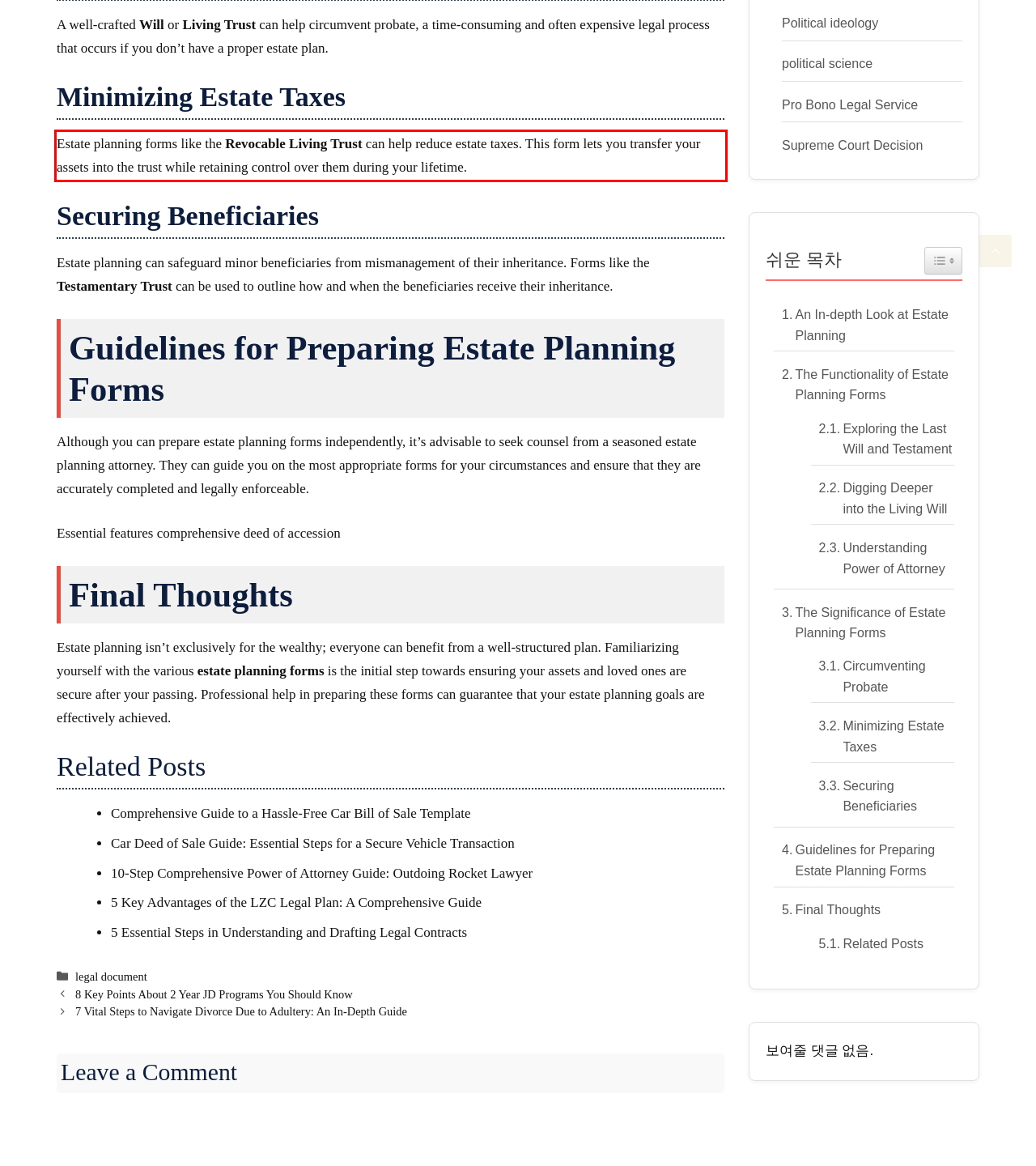Using the provided screenshot, read and generate the text content within the red-bordered area.

Estate planning forms like the Revocable Living Trust can help reduce estate taxes. This form lets you transfer your assets into the trust while retaining control over them during your lifetime.